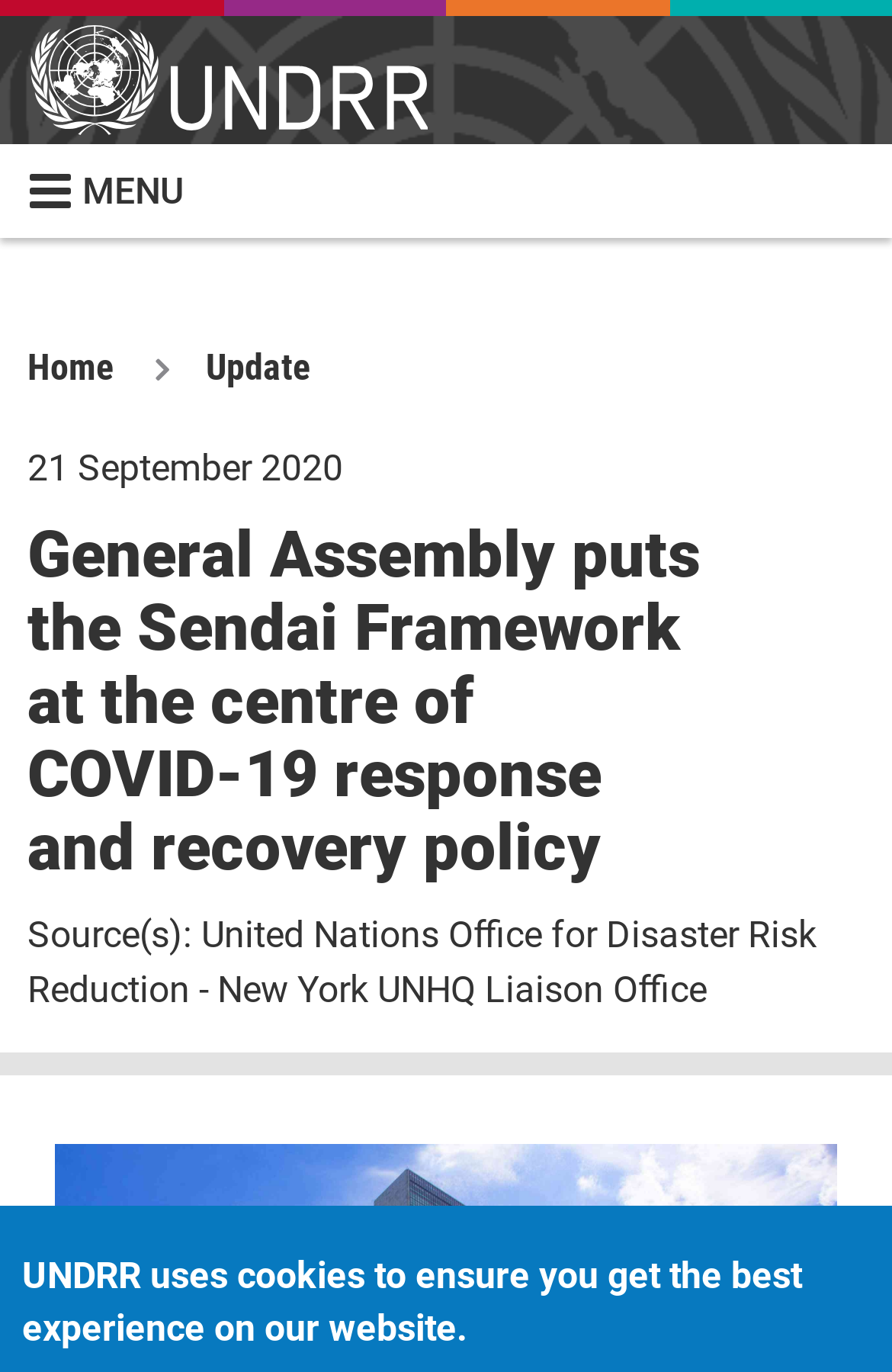Determine and generate the text content of the webpage's headline.

General Assembly puts the Sendai Framework at the centre of COVID-19 response and recovery policy